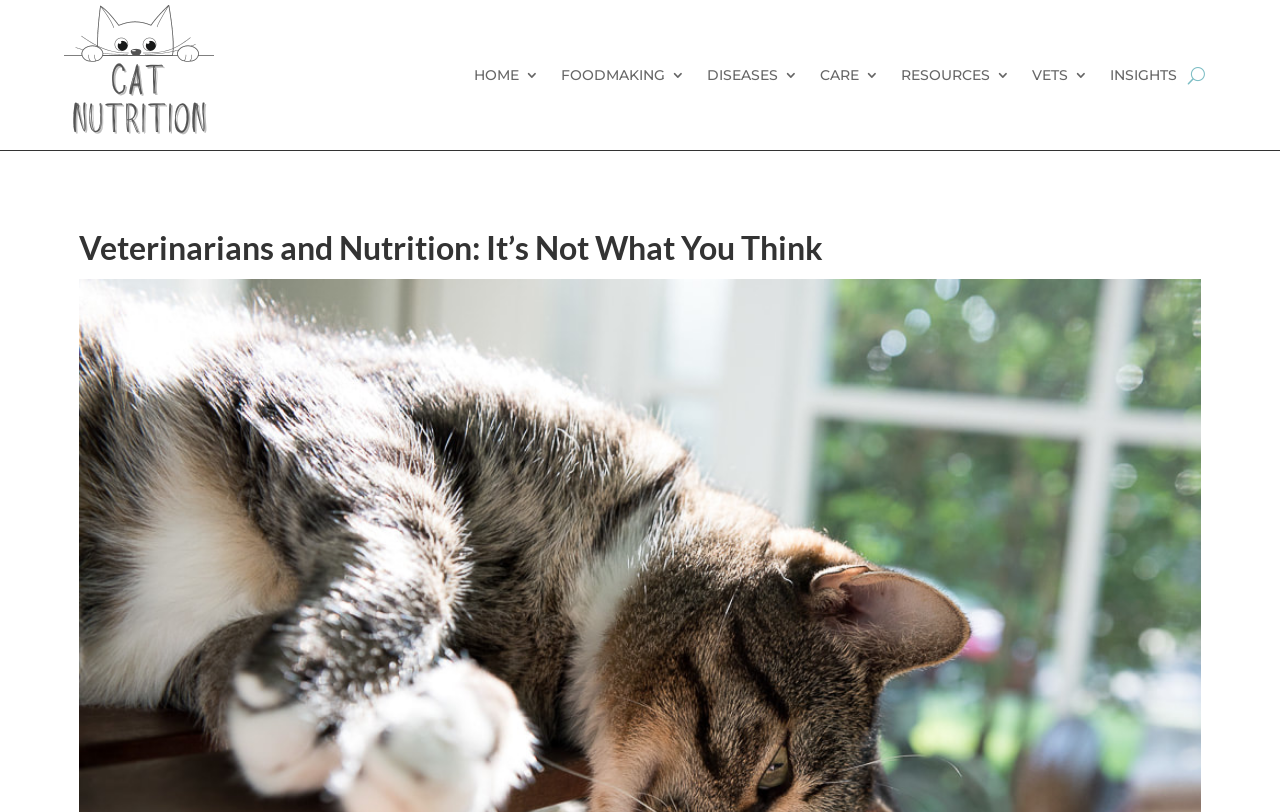How many social media links are there?
Give a one-word or short phrase answer based on the image.

5